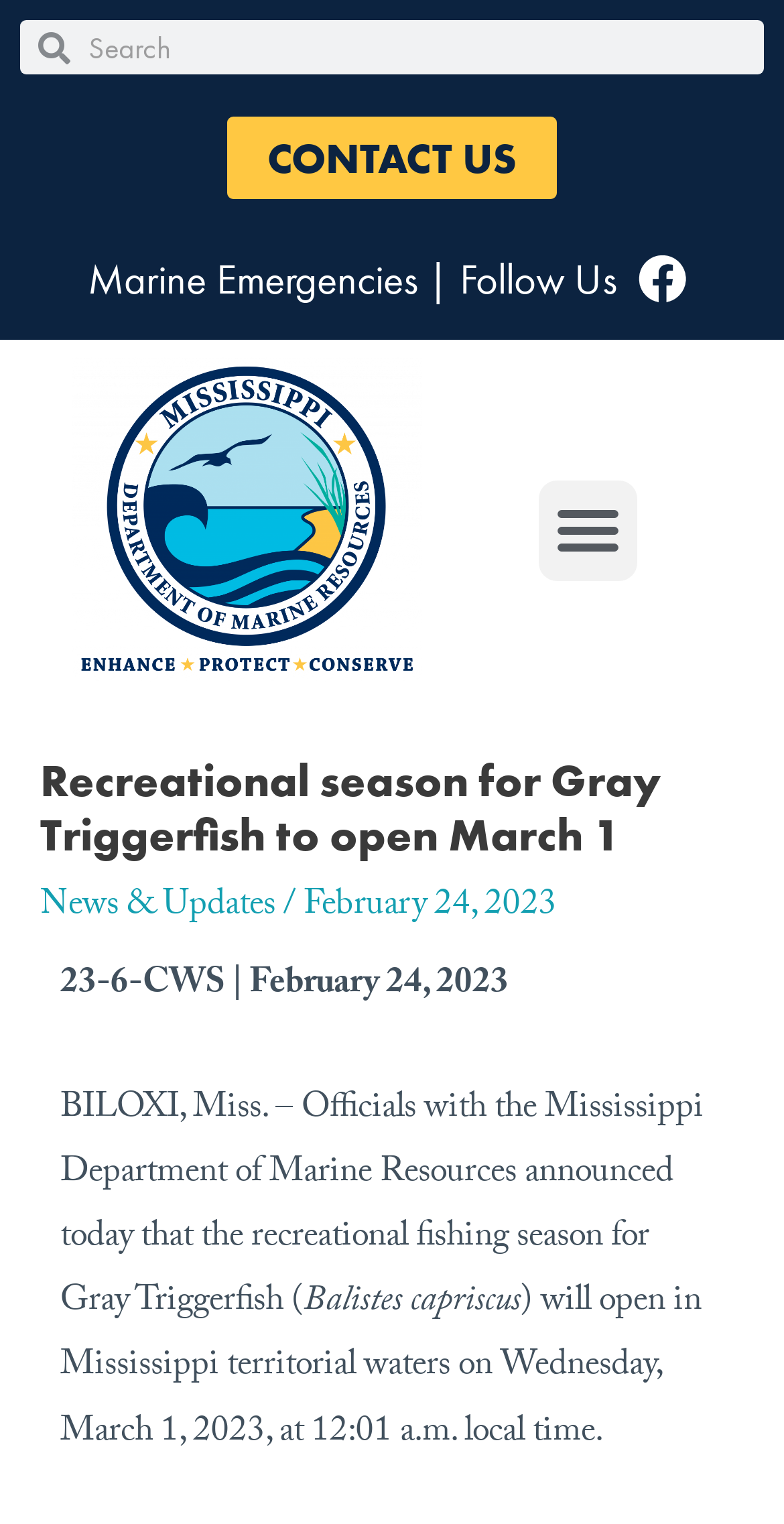Find the bounding box coordinates for the HTML element described in this sentence: "parent_node: Search name="s" placeholder="Search"". Provide the coordinates as four float numbers between 0 and 1, in the format [left, top, right, bottom].

[0.09, 0.013, 0.974, 0.049]